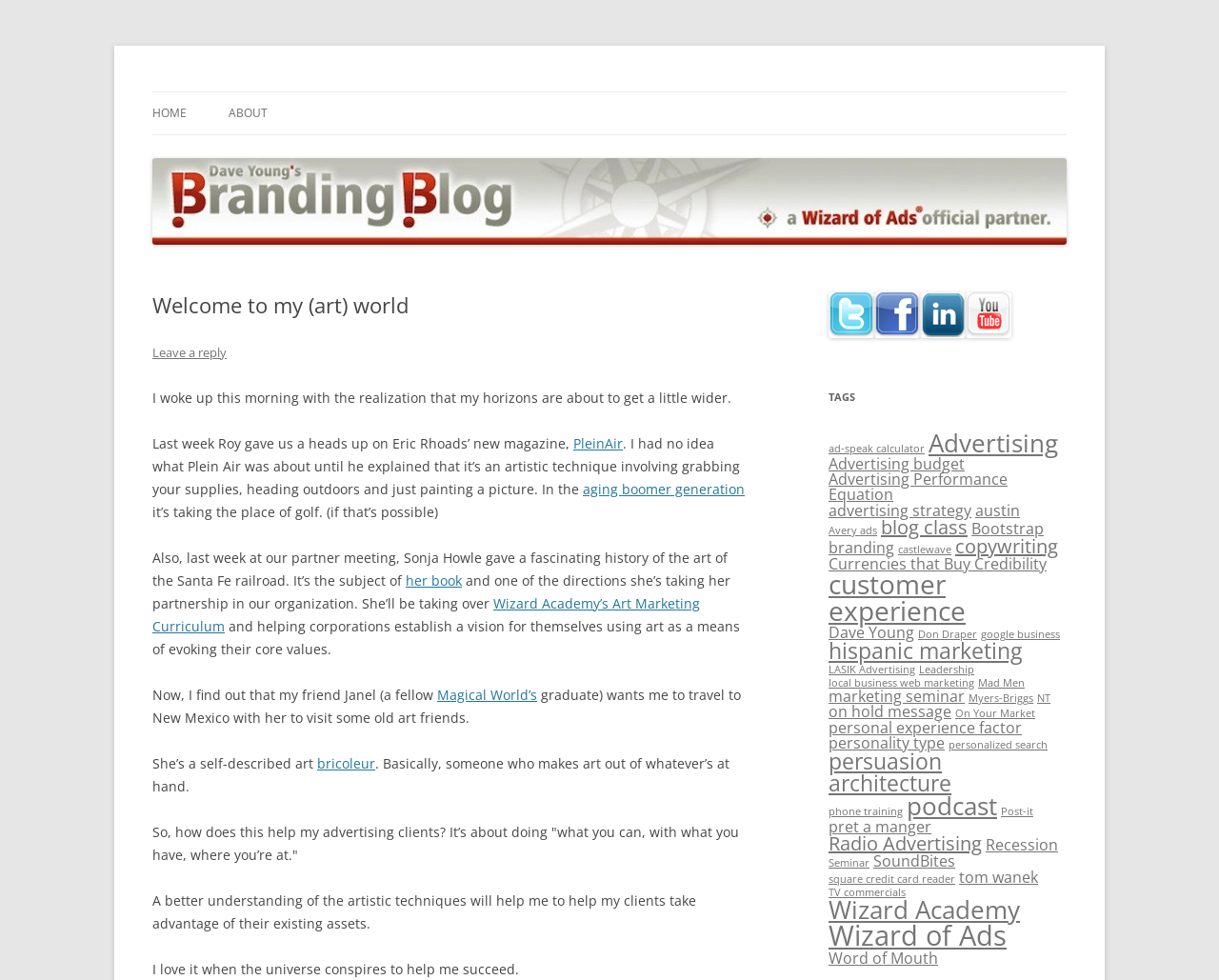Determine the bounding box coordinates for the clickable element required to fulfill the instruction: "Click on the 'HOME' link". Provide the coordinates as four float numbers between 0 and 1, i.e., [left, top, right, bottom].

[0.125, 0.094, 0.153, 0.137]